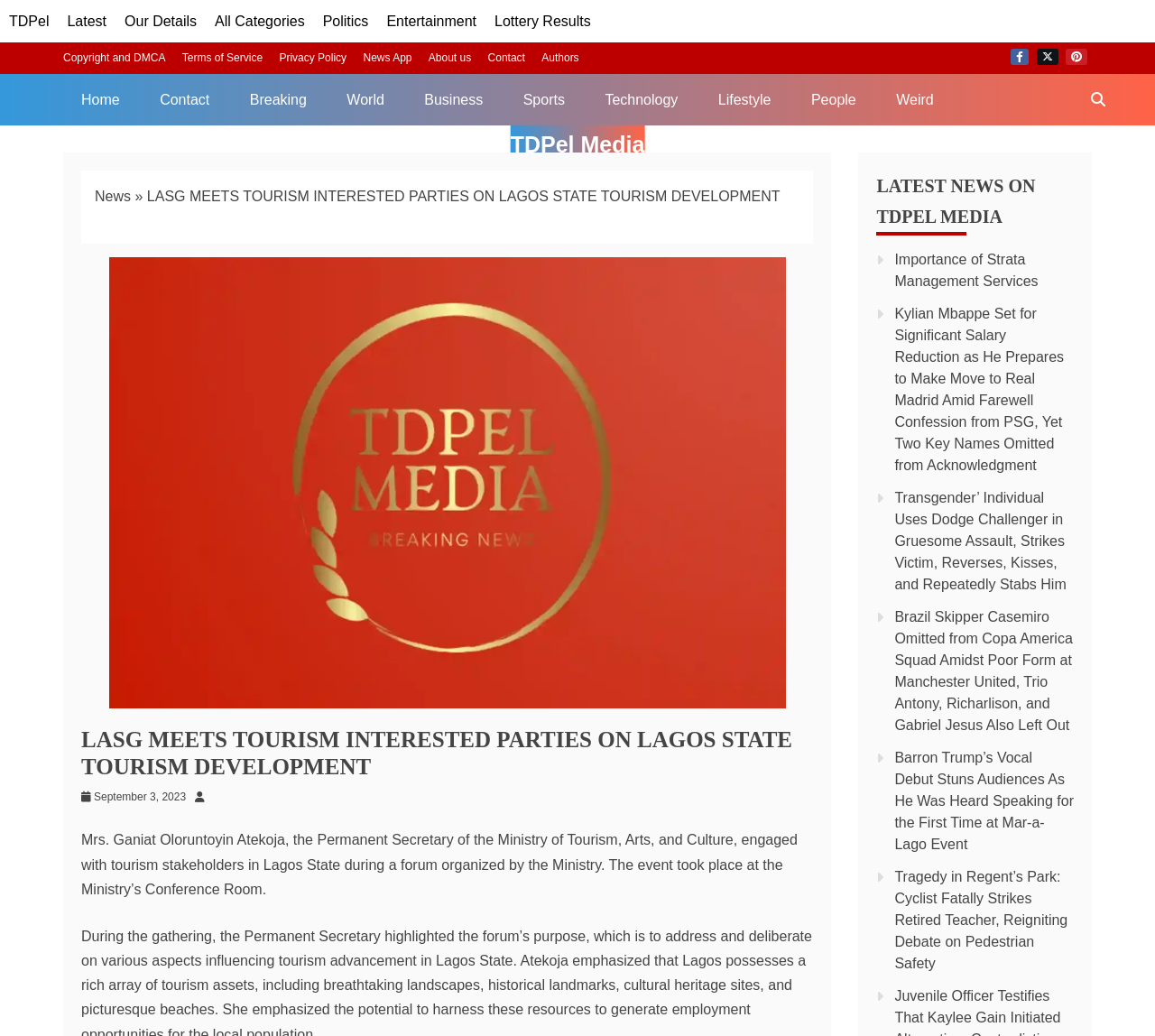Can you specify the bounding box coordinates for the region that should be clicked to fulfill this instruction: "Go to 1. KLASSEN".

None